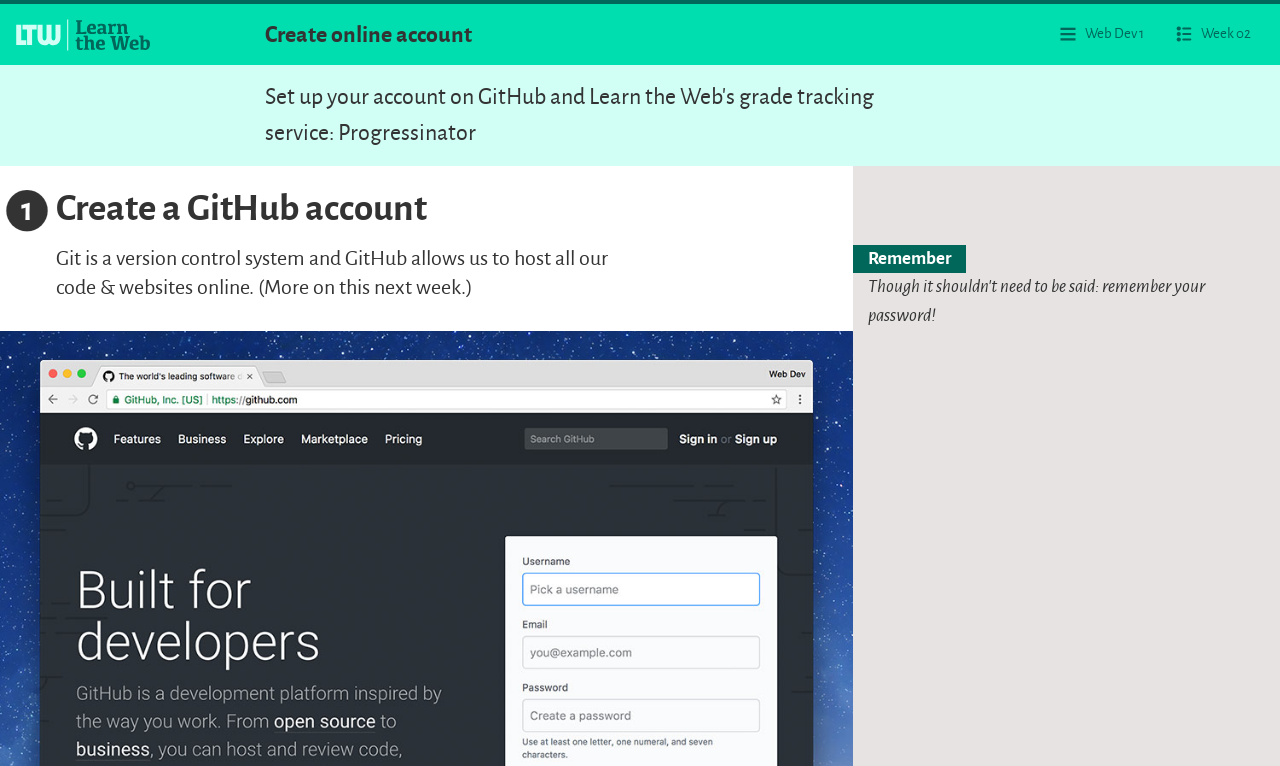What is the topic of the next week's lesson?
Based on the screenshot, provide your answer in one word or phrase.

Git